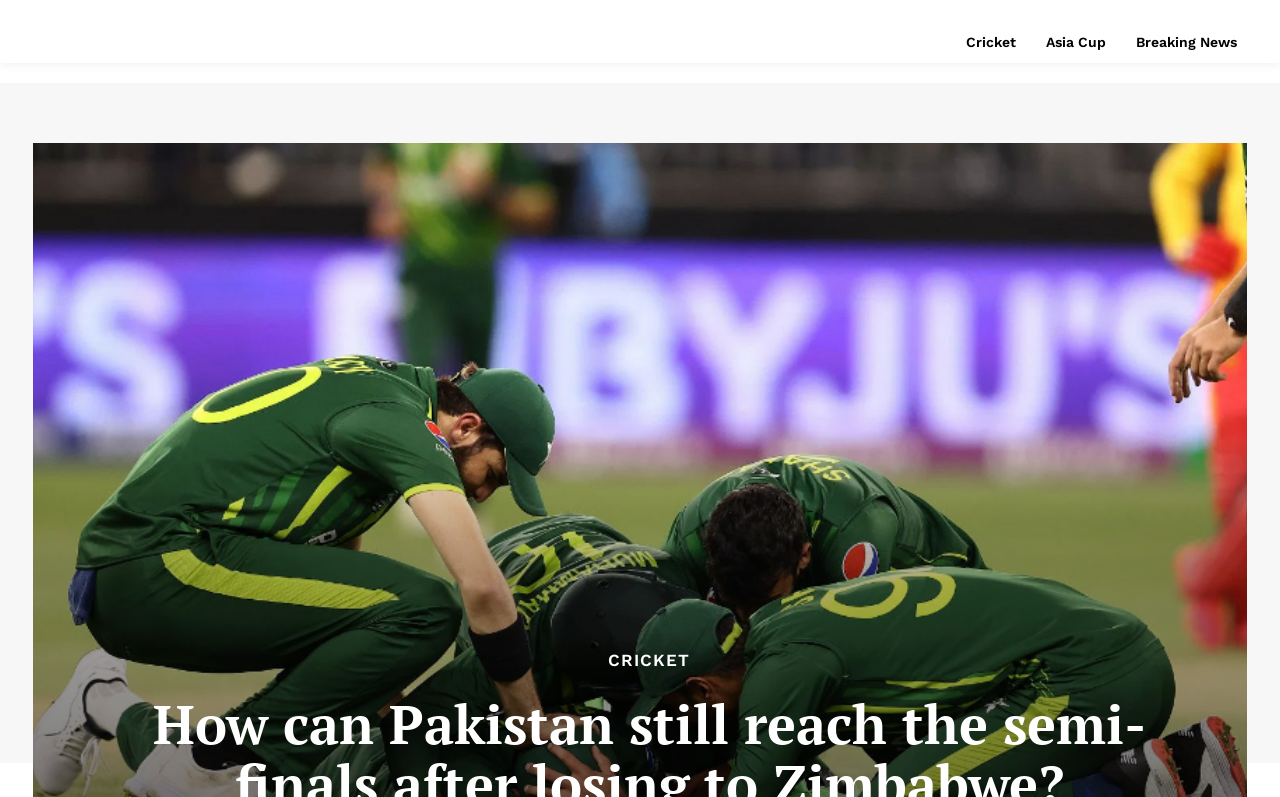Bounding box coordinates are specified in the format (top-left x, top-left y, bottom-right x, bottom-right y). All values are floating point numbers bounded between 0 and 1. Please provide the bounding box coordinate of the region this sentence describes: Asia Cup

[0.809, 0.026, 0.872, 0.079]